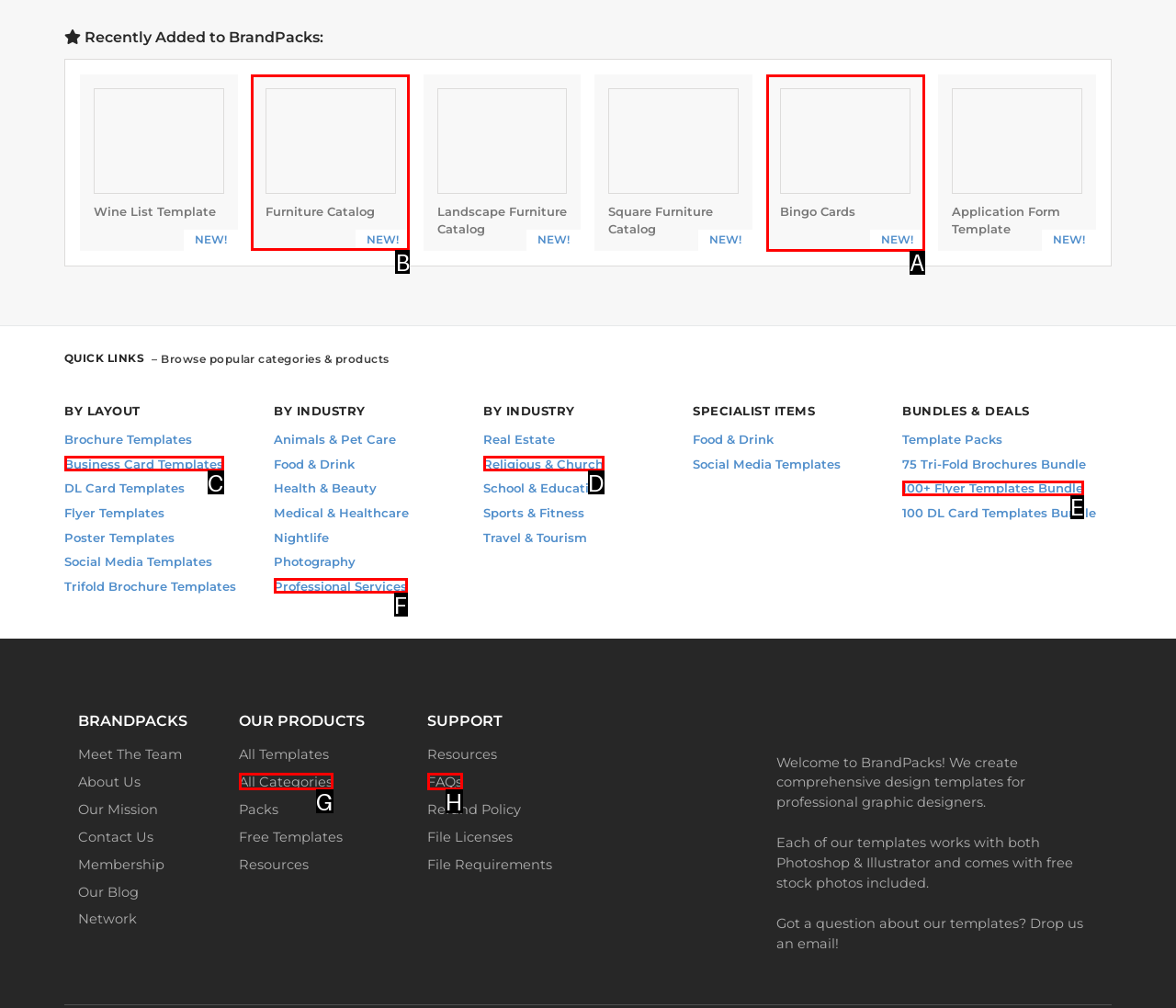Tell me which one HTML element I should click to complete the following task: Check out Bingo Cards in PSD EPS AI Answer with the option's letter from the given choices directly.

A